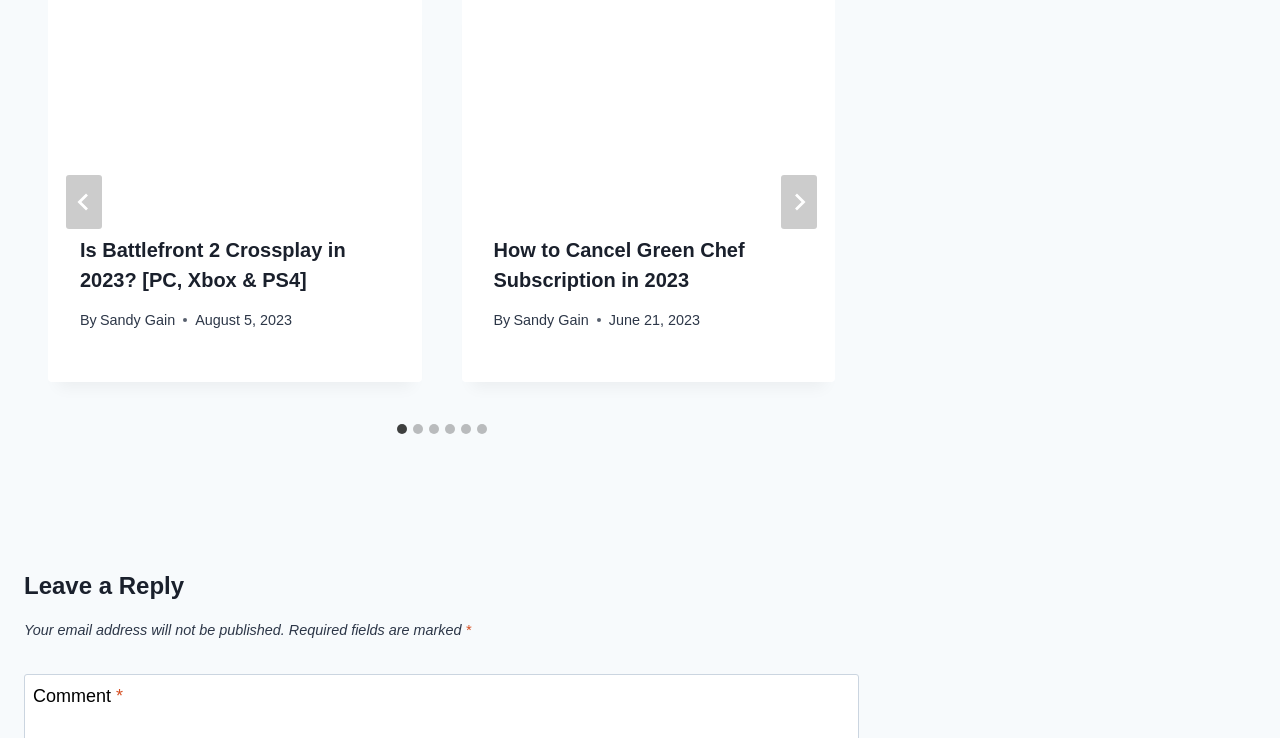Provide the bounding box coordinates for the UI element that is described as: "aria-label="Go to last slide"".

[0.052, 0.237, 0.08, 0.311]